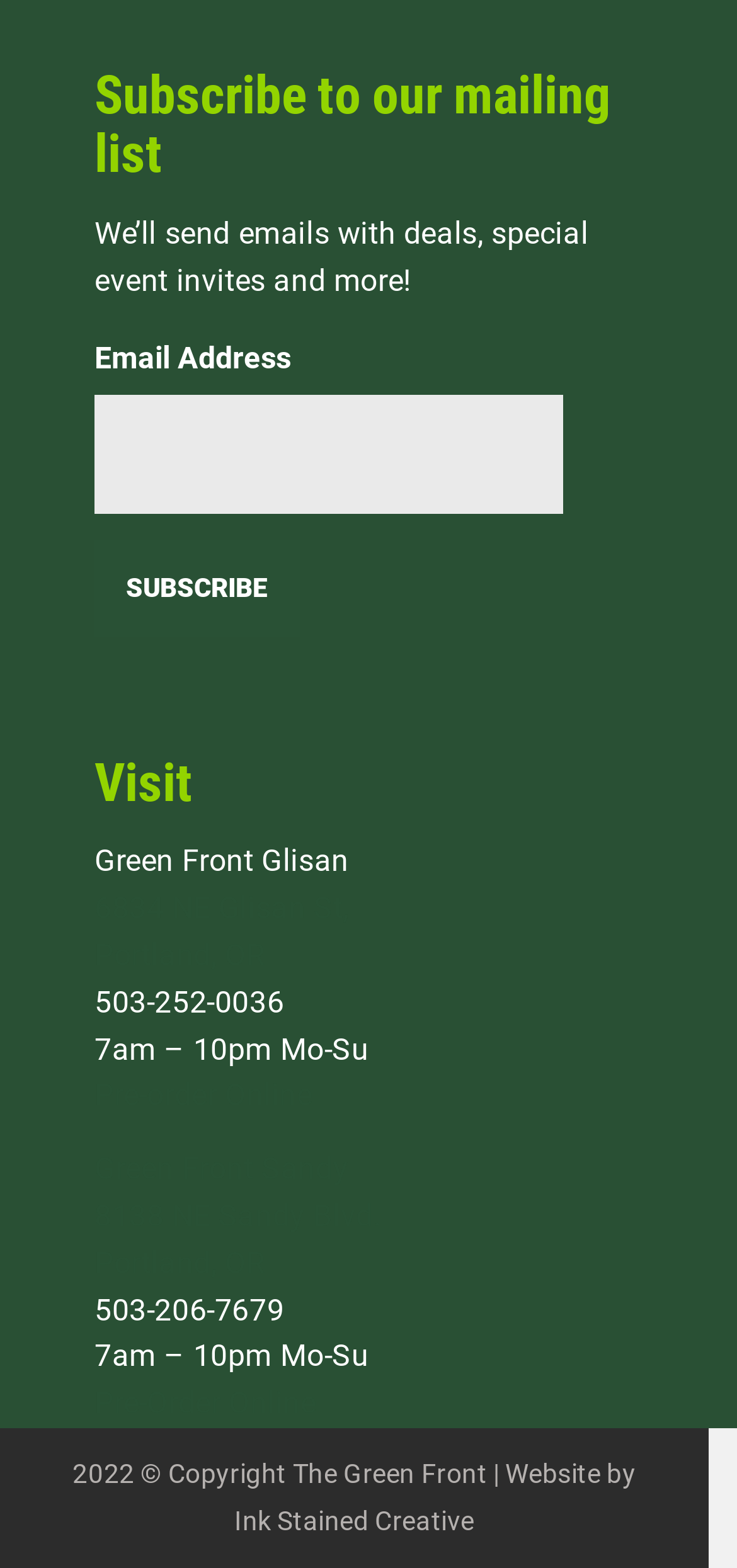Determine the bounding box coordinates for the area that should be clicked to carry out the following instruction: "Pre-order online from Green Front Glisan".

[0.128, 0.687, 0.424, 0.71]